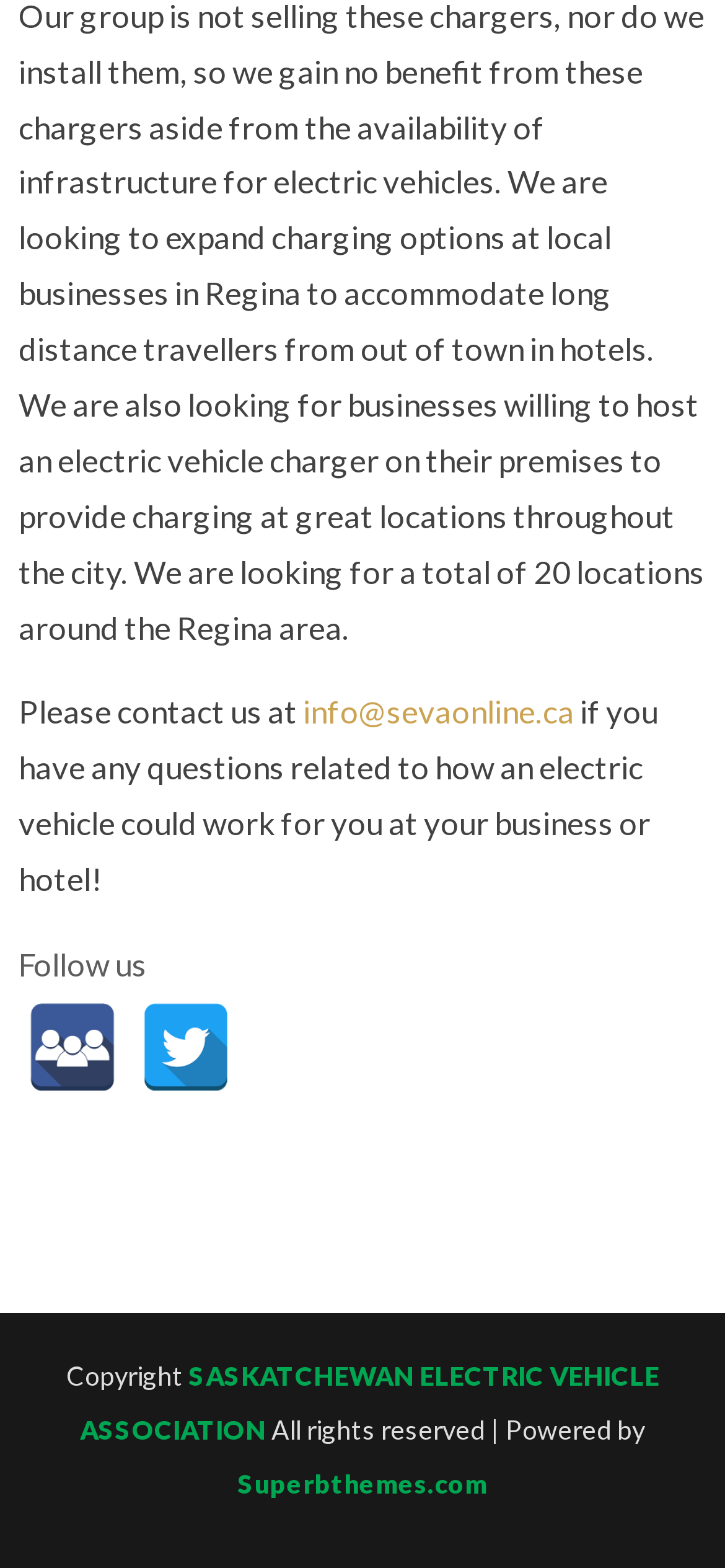Consider the image and give a detailed and elaborate answer to the question: 
What is the website powered by?

I found the powered by information by looking at the text '| Powered by' followed by a link to 'Superbthemes.com'.